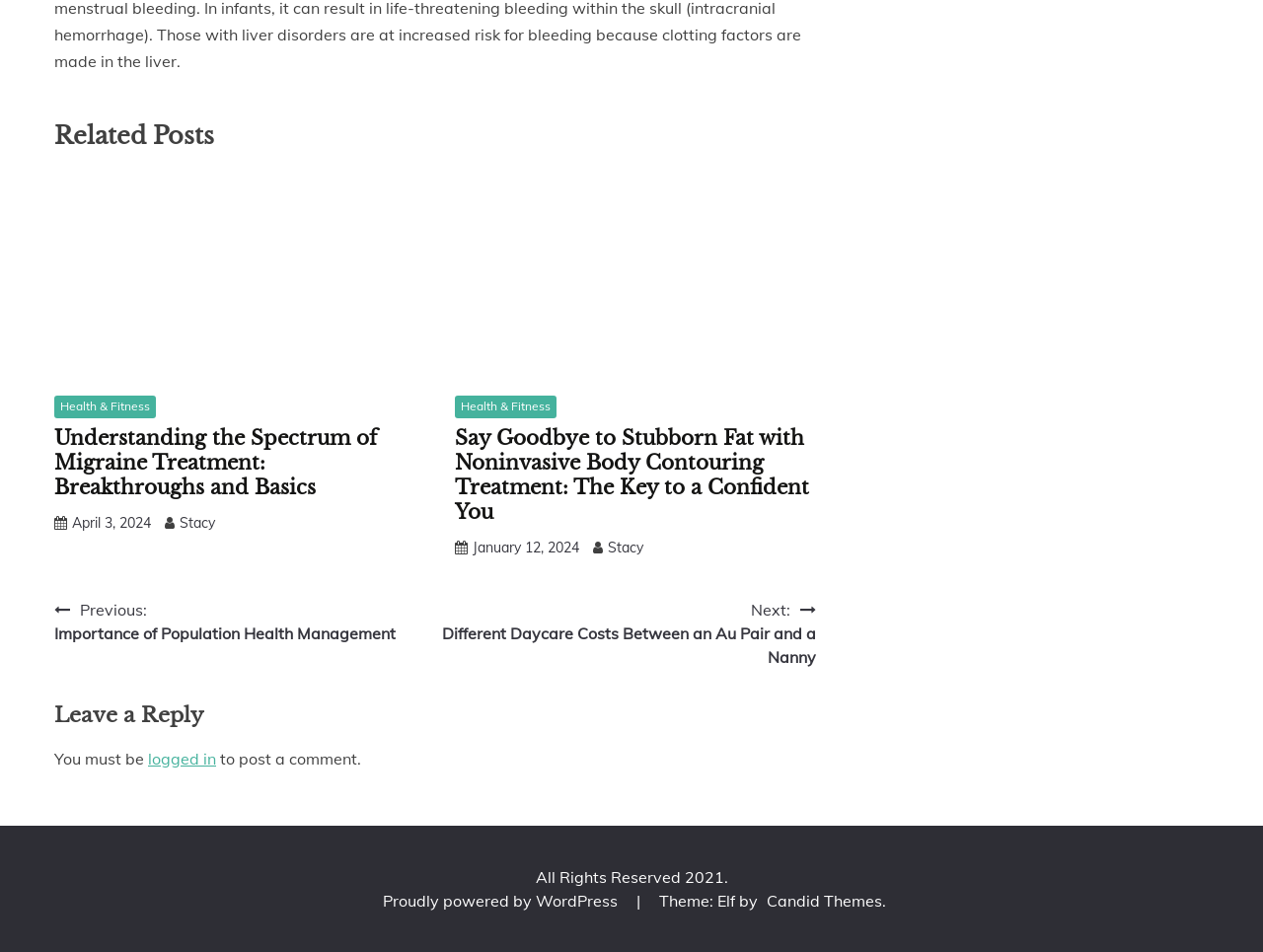Based on the description "logged in", find the bounding box of the specified UI element.

[0.117, 0.786, 0.171, 0.807]